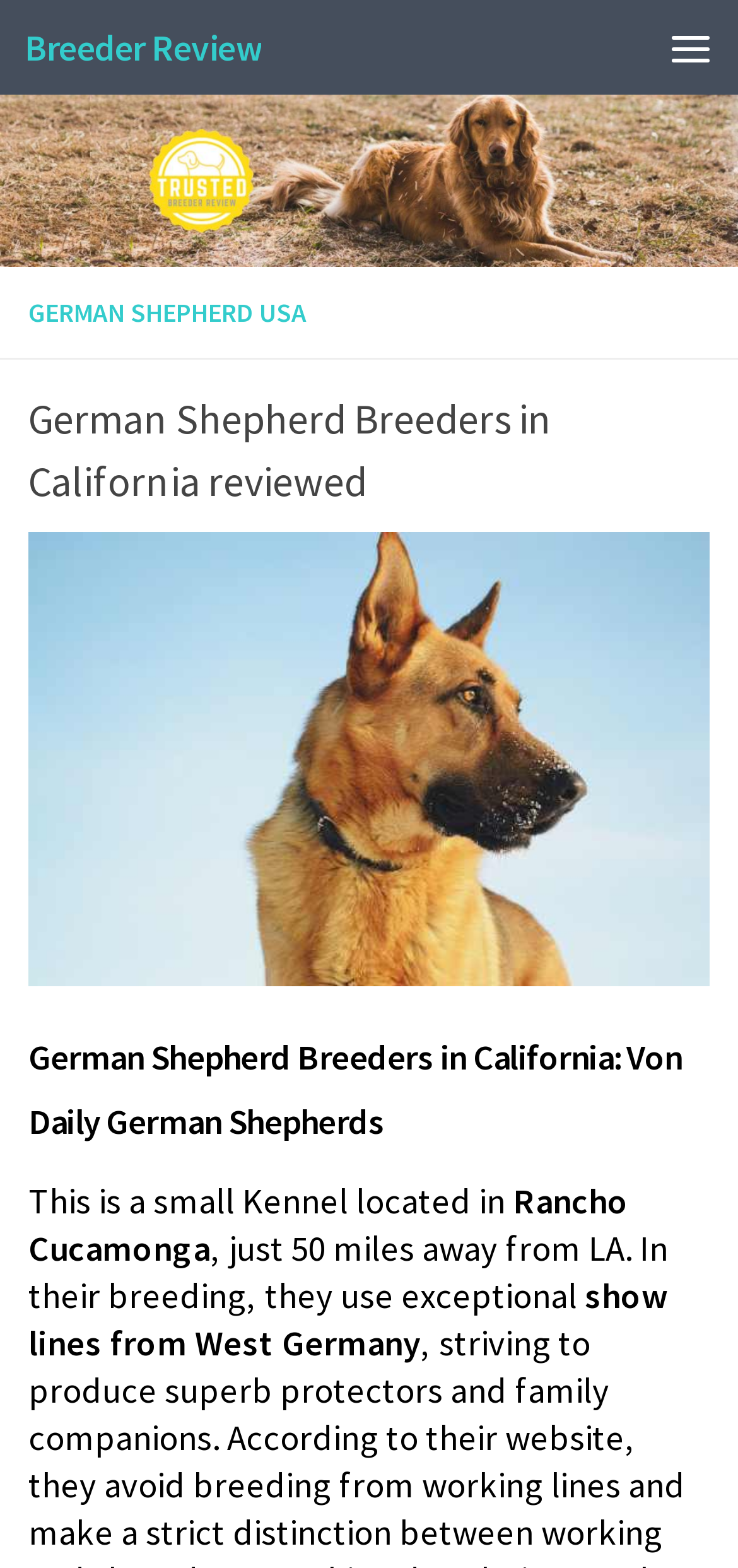Use the information in the screenshot to answer the question comprehensively: What type of lines do Von Daily German Shepherds use in their breeding?

I obtained this answer by reading the text associated with the breeder review, which mentions that Von Daily German Shepherds use 'show lines from West Germany' in their breeding.